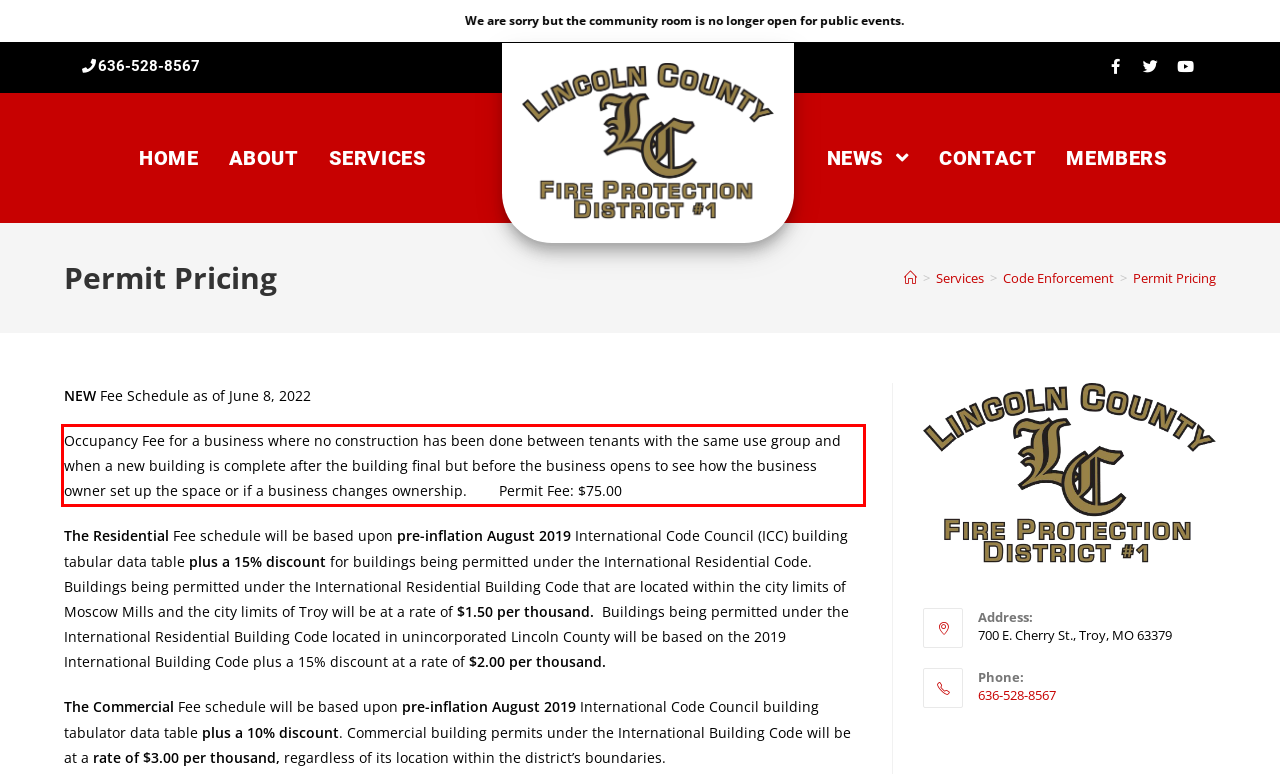Inspect the webpage screenshot that has a red bounding box and use OCR technology to read and display the text inside the red bounding box.

Occupancy Fee for a business where no construction has been done between tenants with the same use group and when a new building is complete after the building final but before the business opens to see how the business owner set up the space or if a business changes ownership. Permit Fee: $75.00